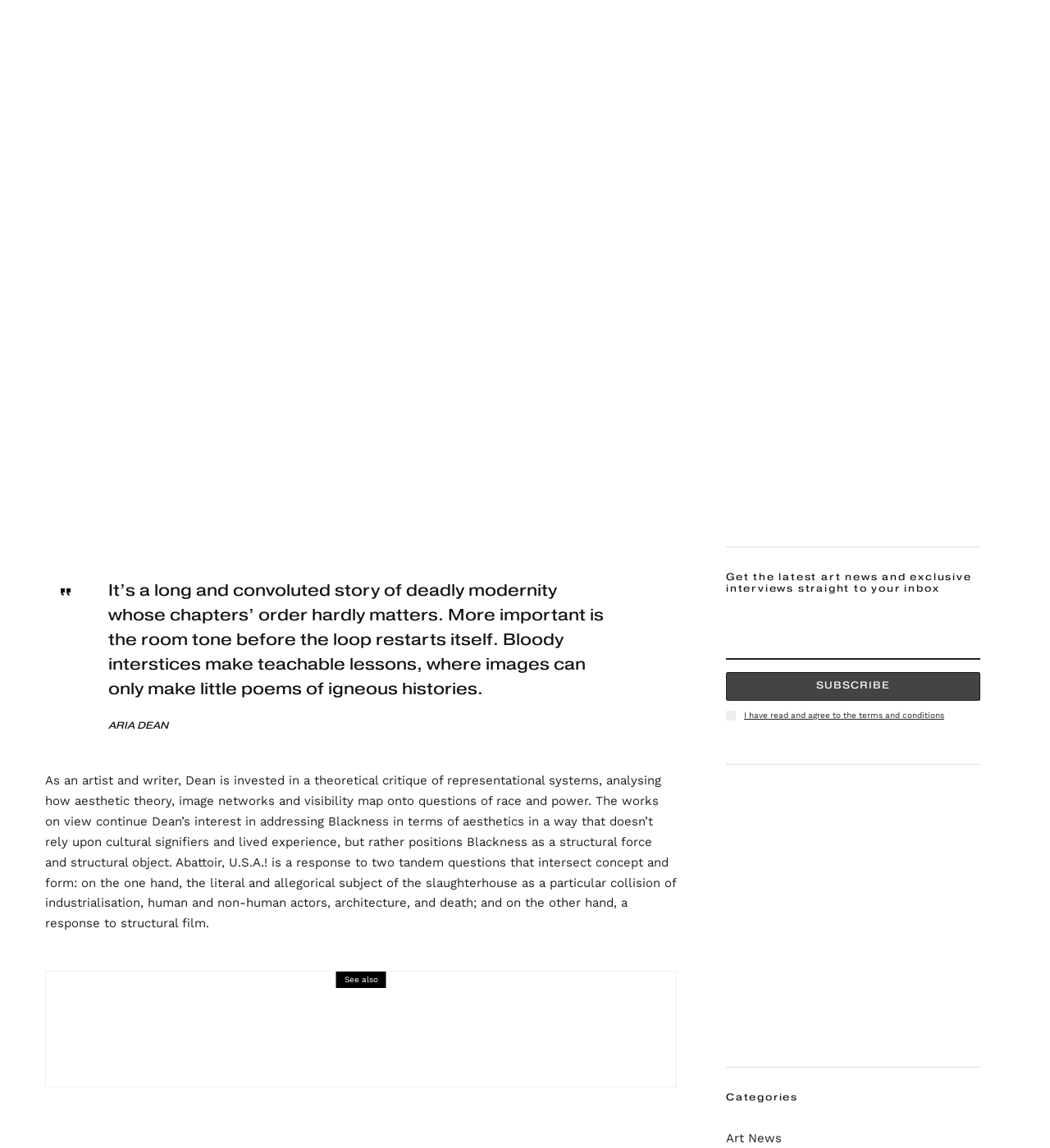Please identify the bounding box coordinates of where to click in order to follow the instruction: "Enter email address in the textbox".

[0.691, 0.54, 0.934, 0.574]